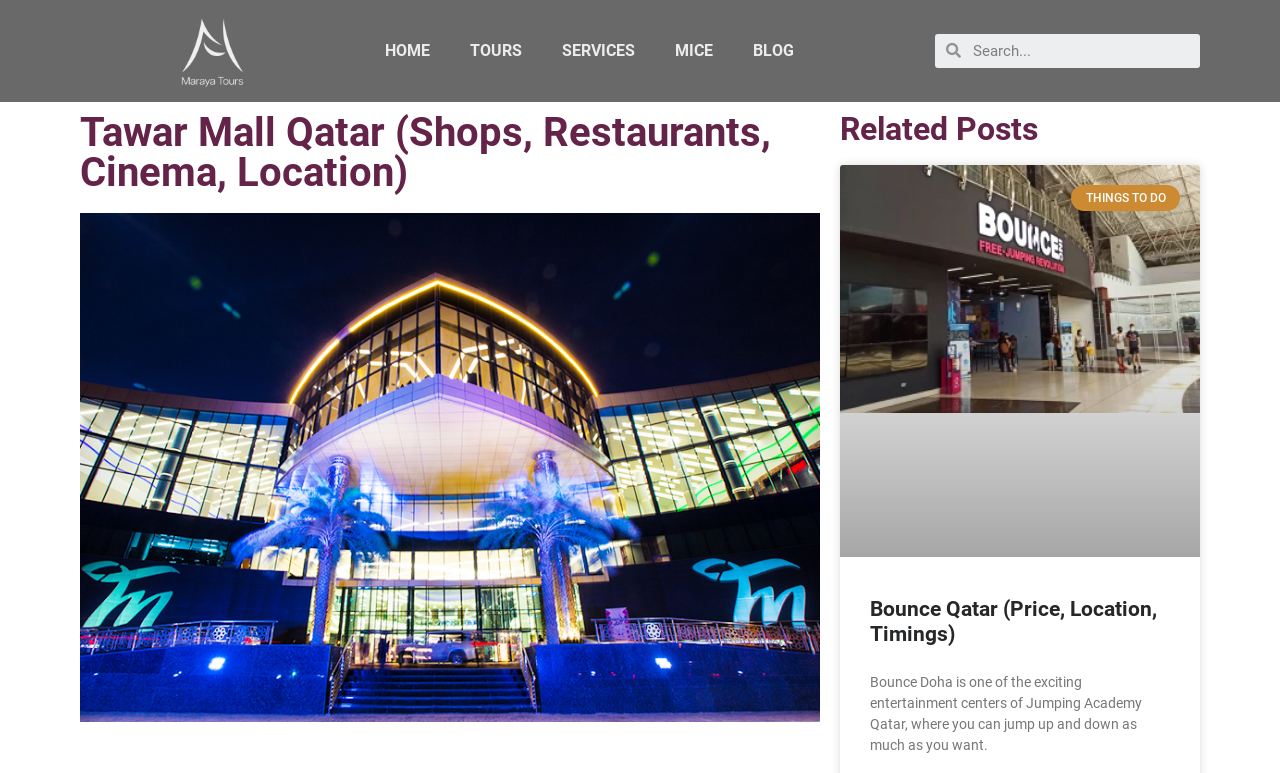Identify the bounding box coordinates of the region that needs to be clicked to carry out this instruction: "click the HOME link". Provide these coordinates as four float numbers ranging from 0 to 1, i.e., [left, top, right, bottom].

[0.285, 0.036, 0.352, 0.096]